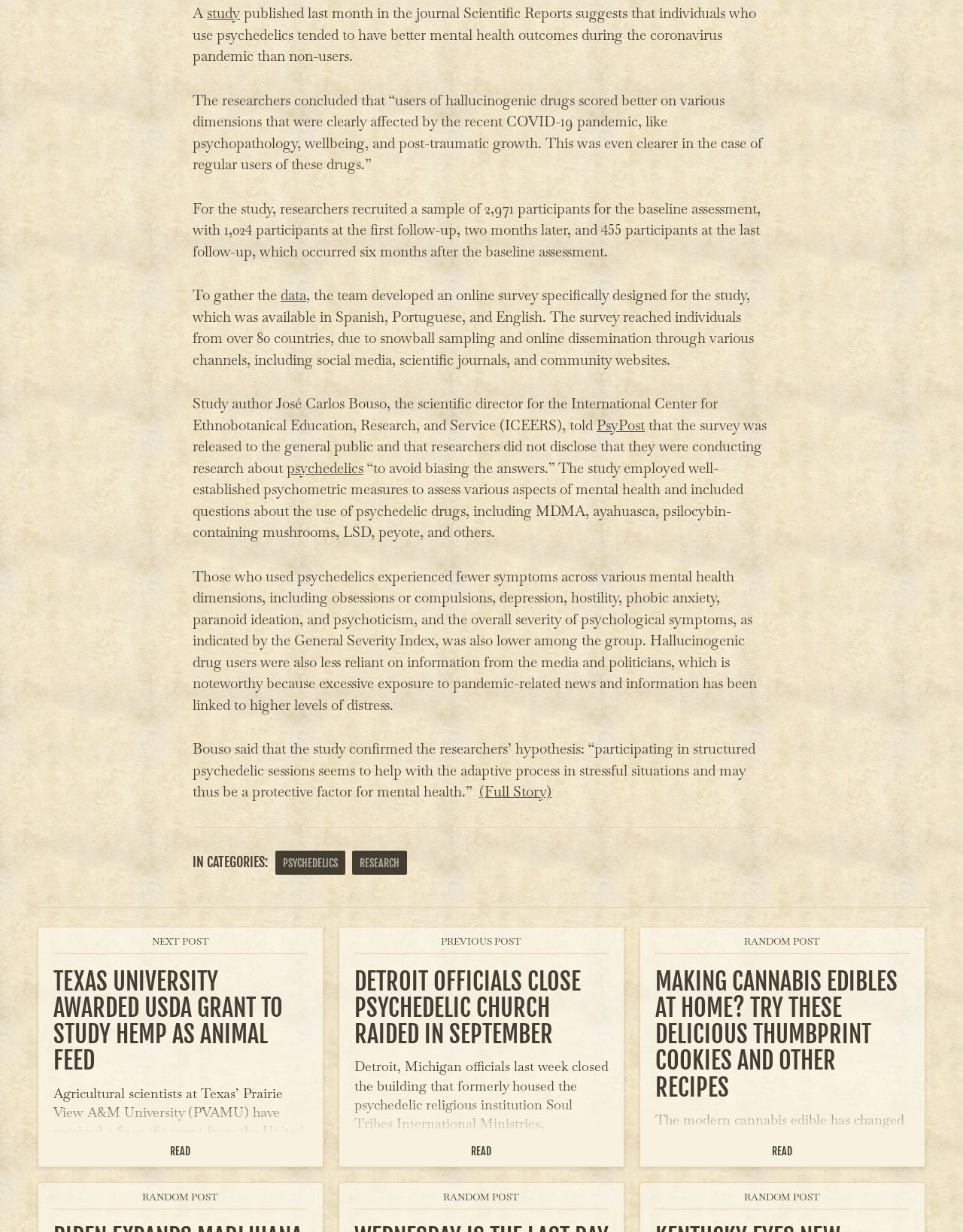Please identify the bounding box coordinates of where to click in order to follow the instruction: "click study".

[0.215, 0.003, 0.249, 0.018]